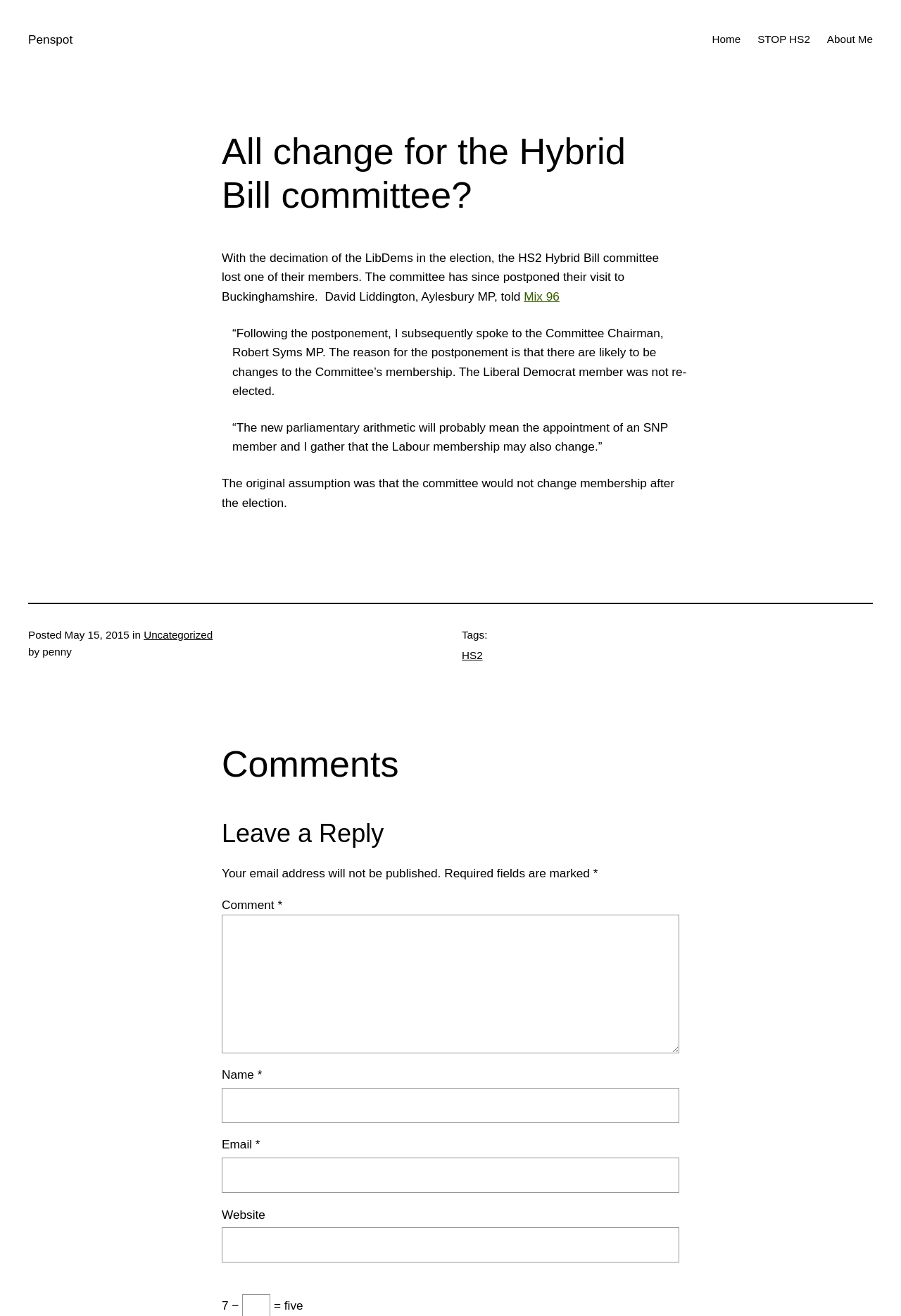Using the webpage screenshot, find the UI element described by About Me. Provide the bounding box coordinates in the format (top-left x, top-left y, bottom-right x, bottom-right y), ensuring all values are floating point numbers between 0 and 1.

[0.918, 0.023, 0.969, 0.036]